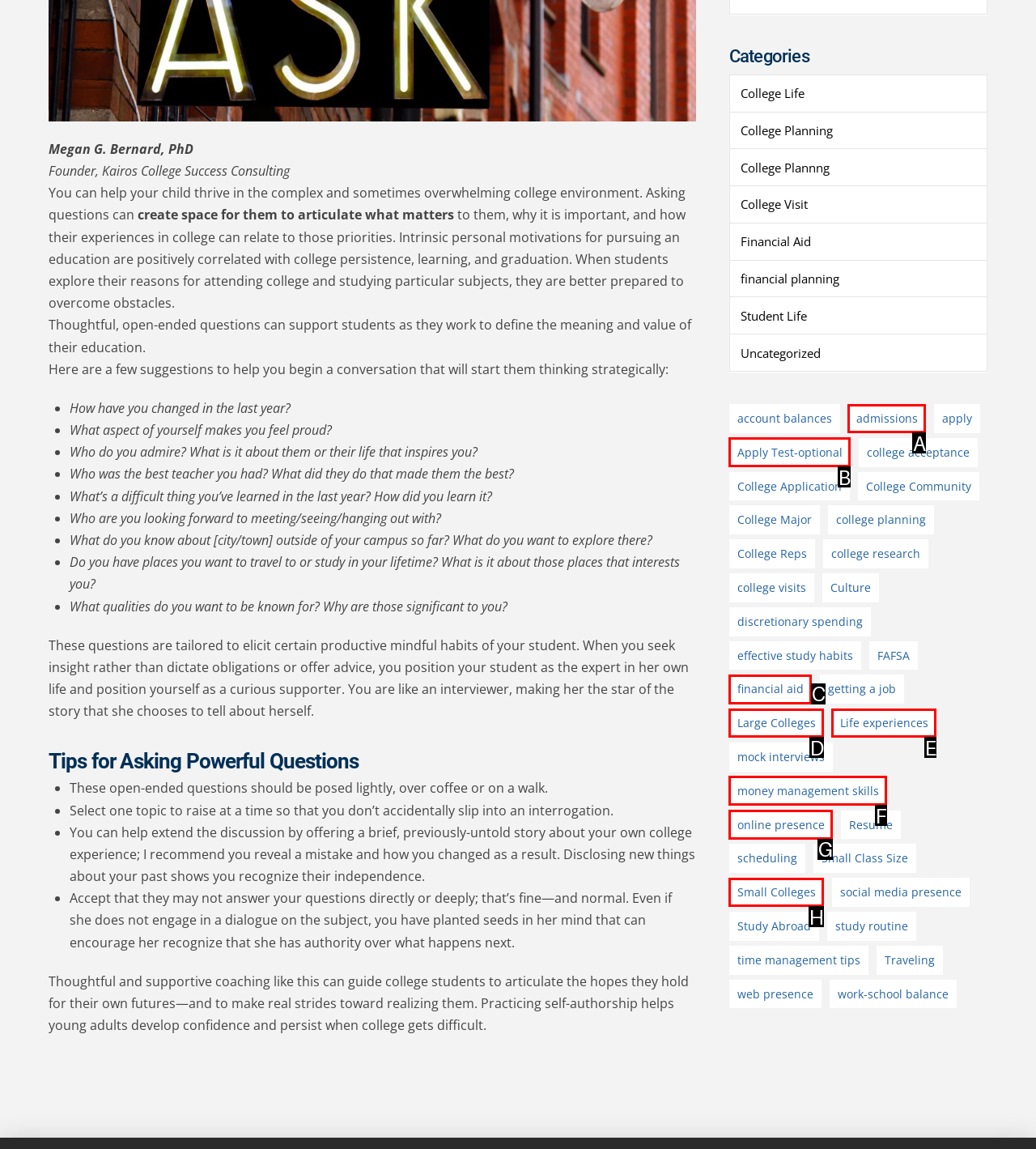Given the description: money management skills, identify the HTML element that corresponds to it. Respond with the letter of the correct option.

F